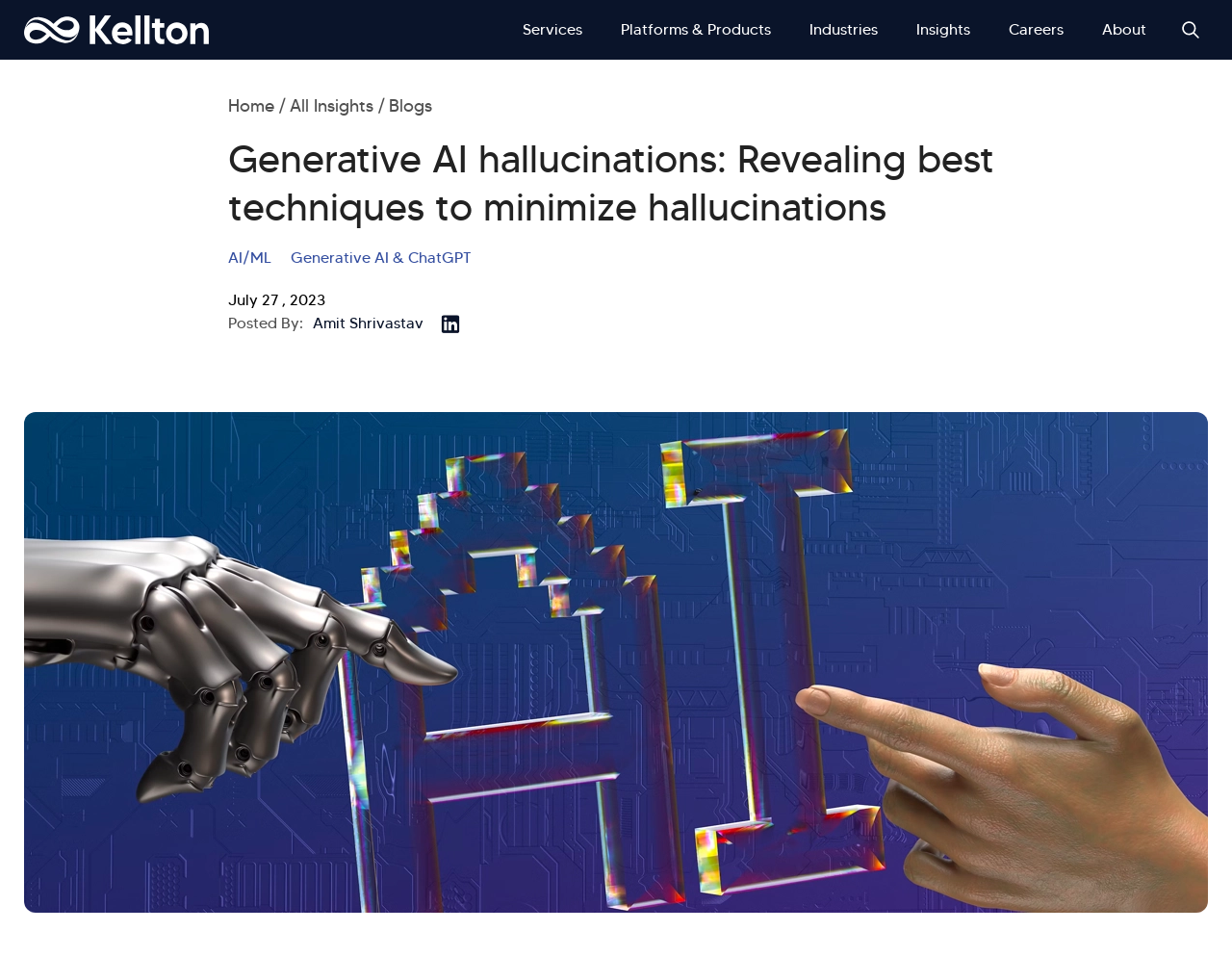Please identify the bounding box coordinates of the clickable area that will allow you to execute the instruction: "search for something".

[0.952, 0.015, 0.98, 0.047]